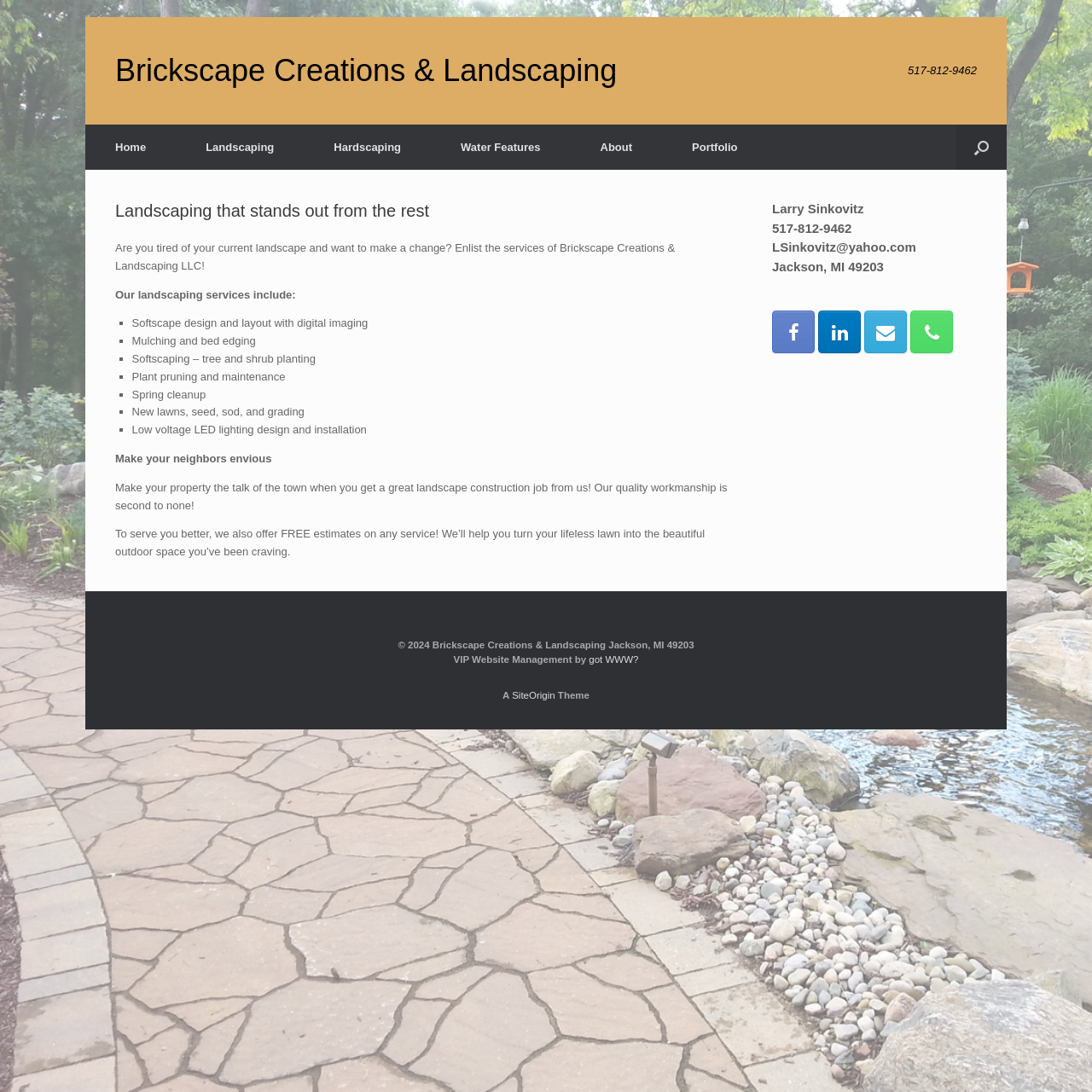Locate the bounding box coordinates for the element described below: "got WWW?". The coordinates must be four float values between 0 and 1, formatted as [left, top, right, bottom].

[0.539, 0.599, 0.585, 0.609]